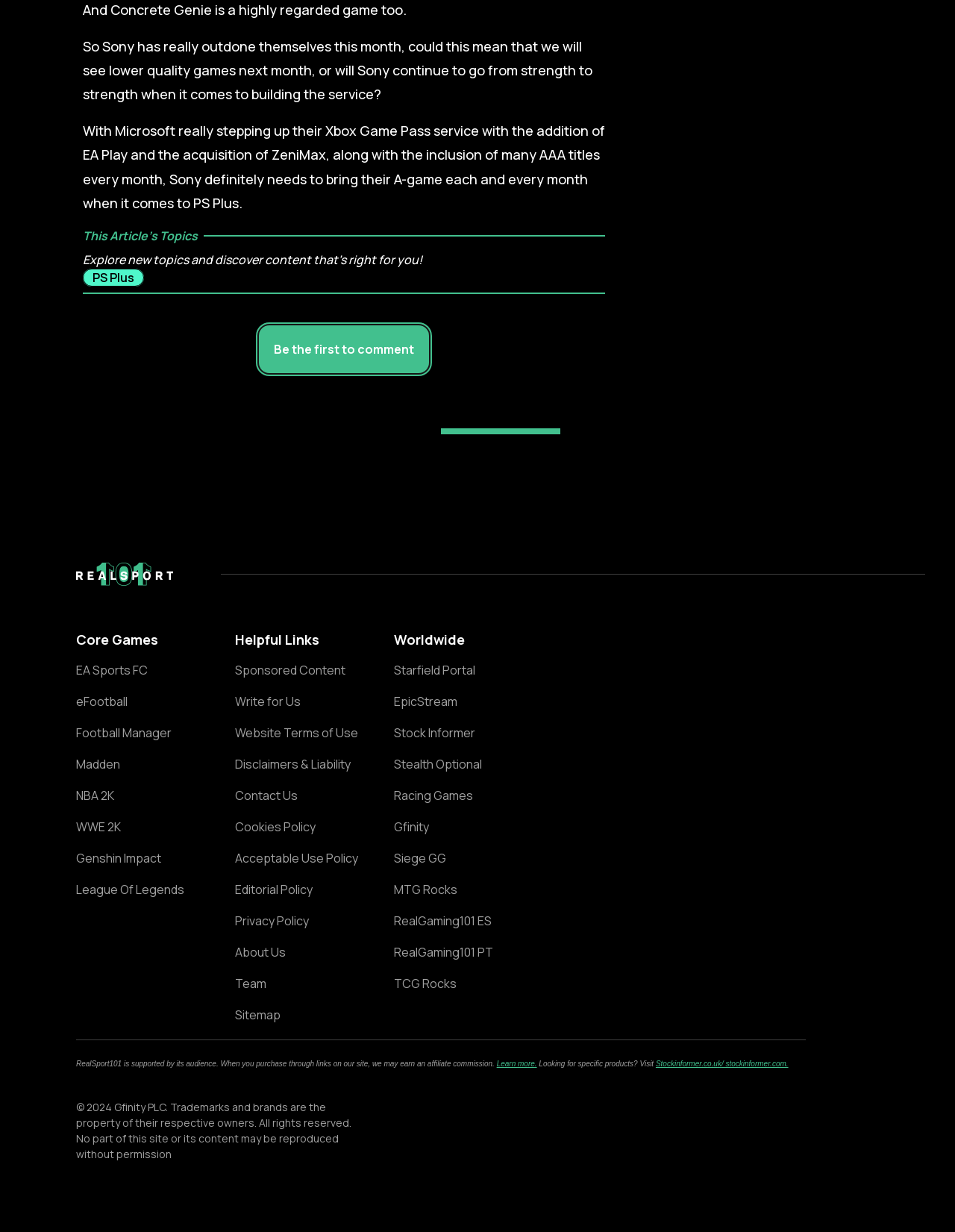Please locate the bounding box coordinates for the element that should be clicked to achieve the following instruction: "Click on the 'Starfield Portal' link". Ensure the coordinates are given as four float numbers between 0 and 1, i.e., [left, top, right, bottom].

[0.412, 0.538, 0.541, 0.549]